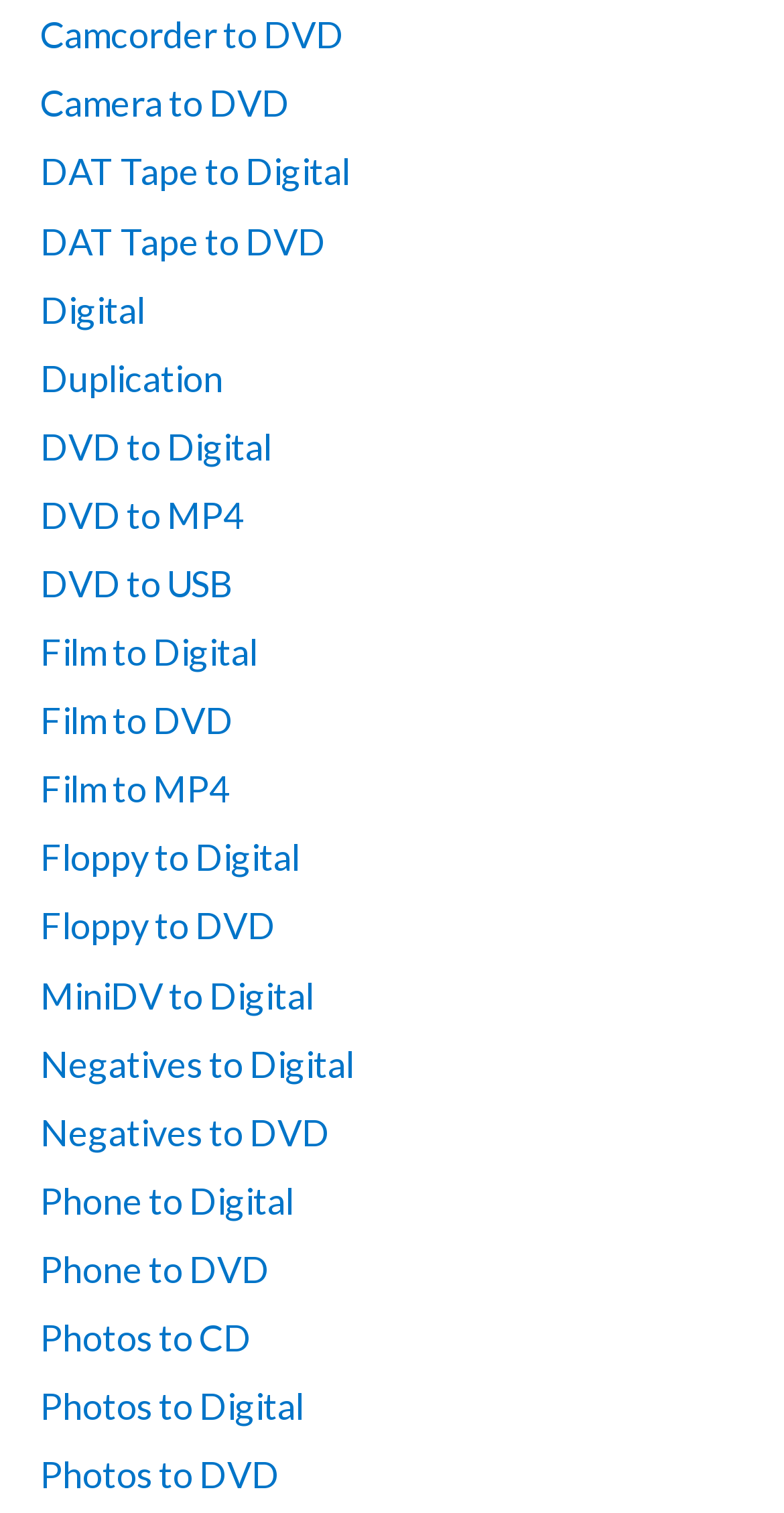Is it possible to convert film to MP4?
Please elaborate on the answer to the question with detailed information.

The presence of the link 'Film to MP4' indicates that it is possible to convert film to MP4, which is one of the available conversion options on the website.